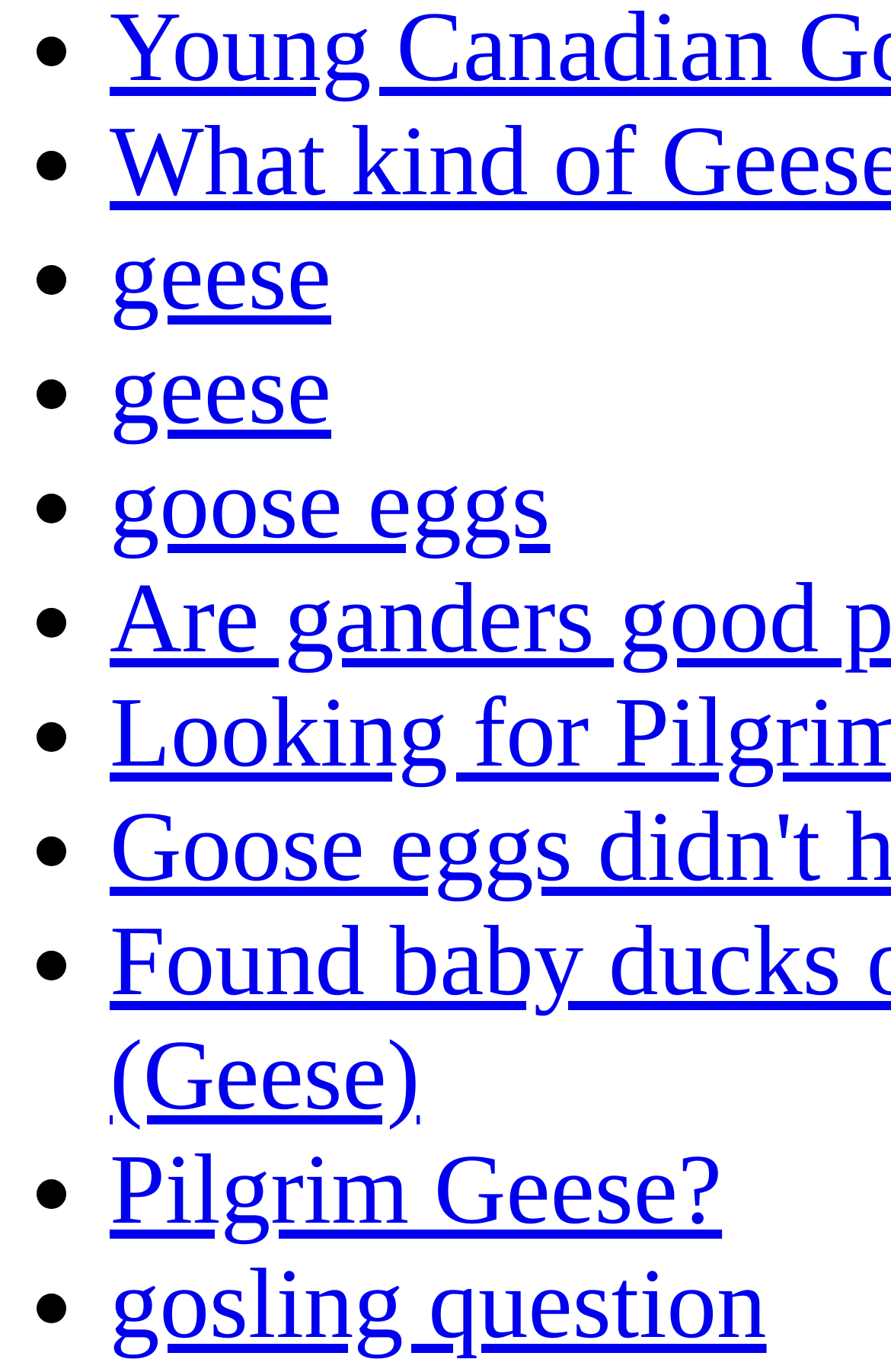What is the last link text?
From the image, respond using a single word or phrase.

gosling question